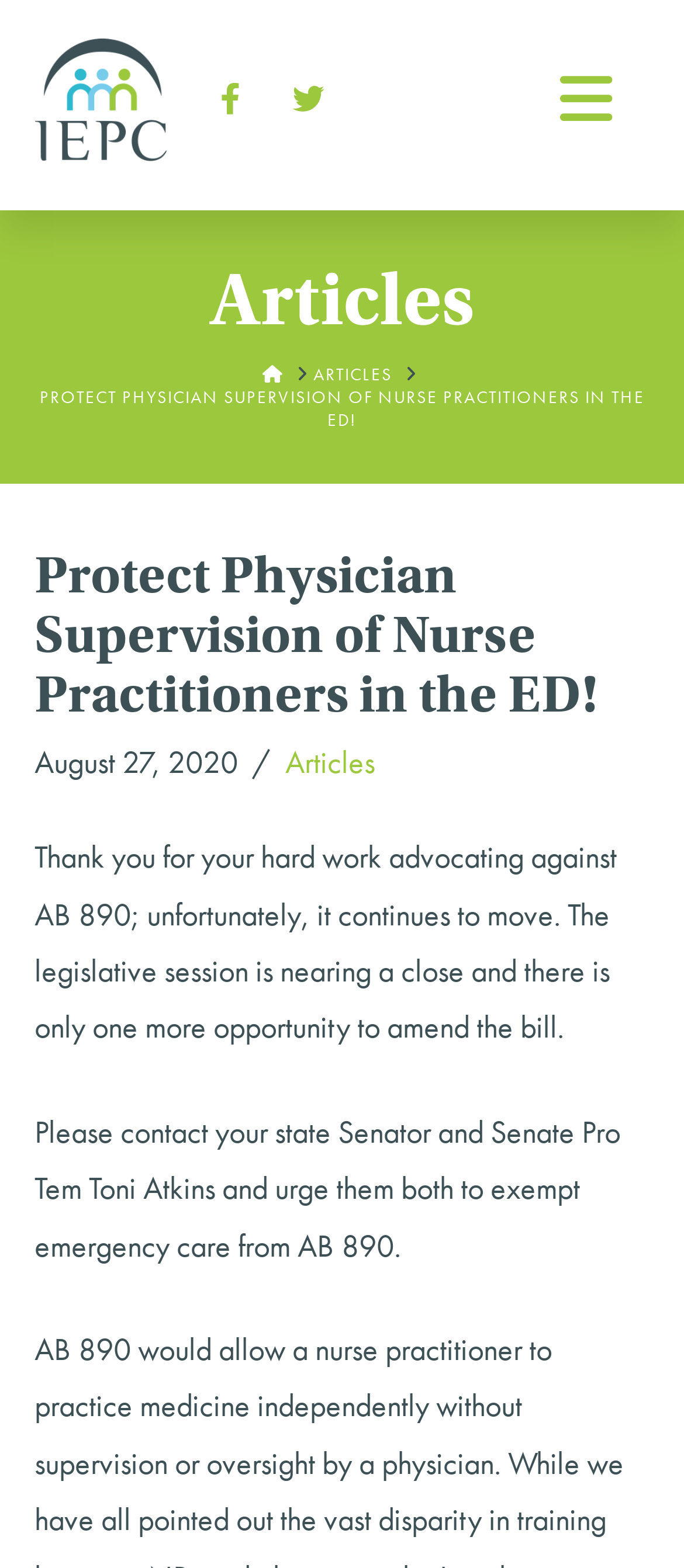Find the bounding box coordinates for the UI element that matches this description: "parent_node: Navigation".

[0.05, 0.025, 0.242, 0.103]